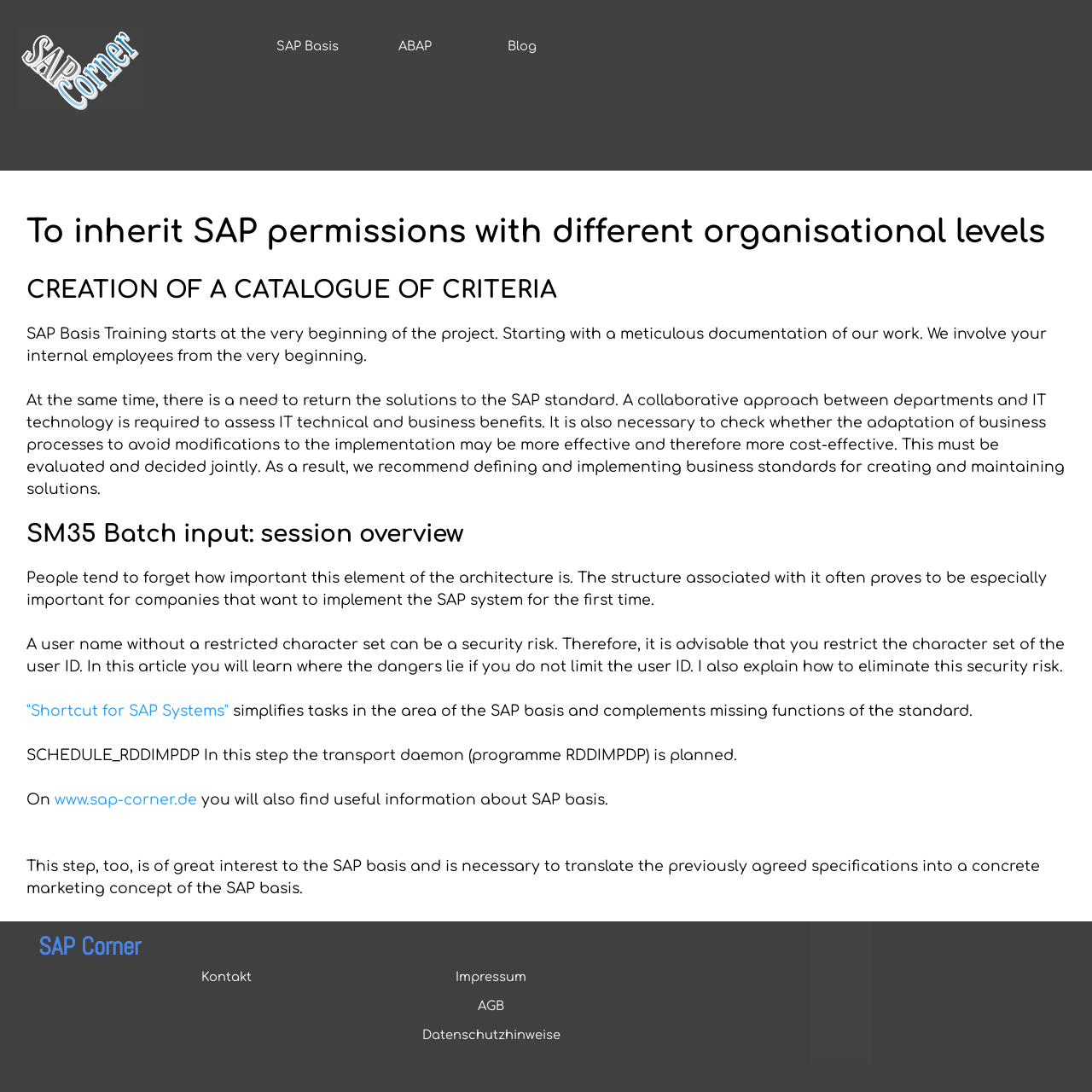Give a one-word or short-phrase answer to the following question: 
What is the main topic of this webpage?

SAP Basis